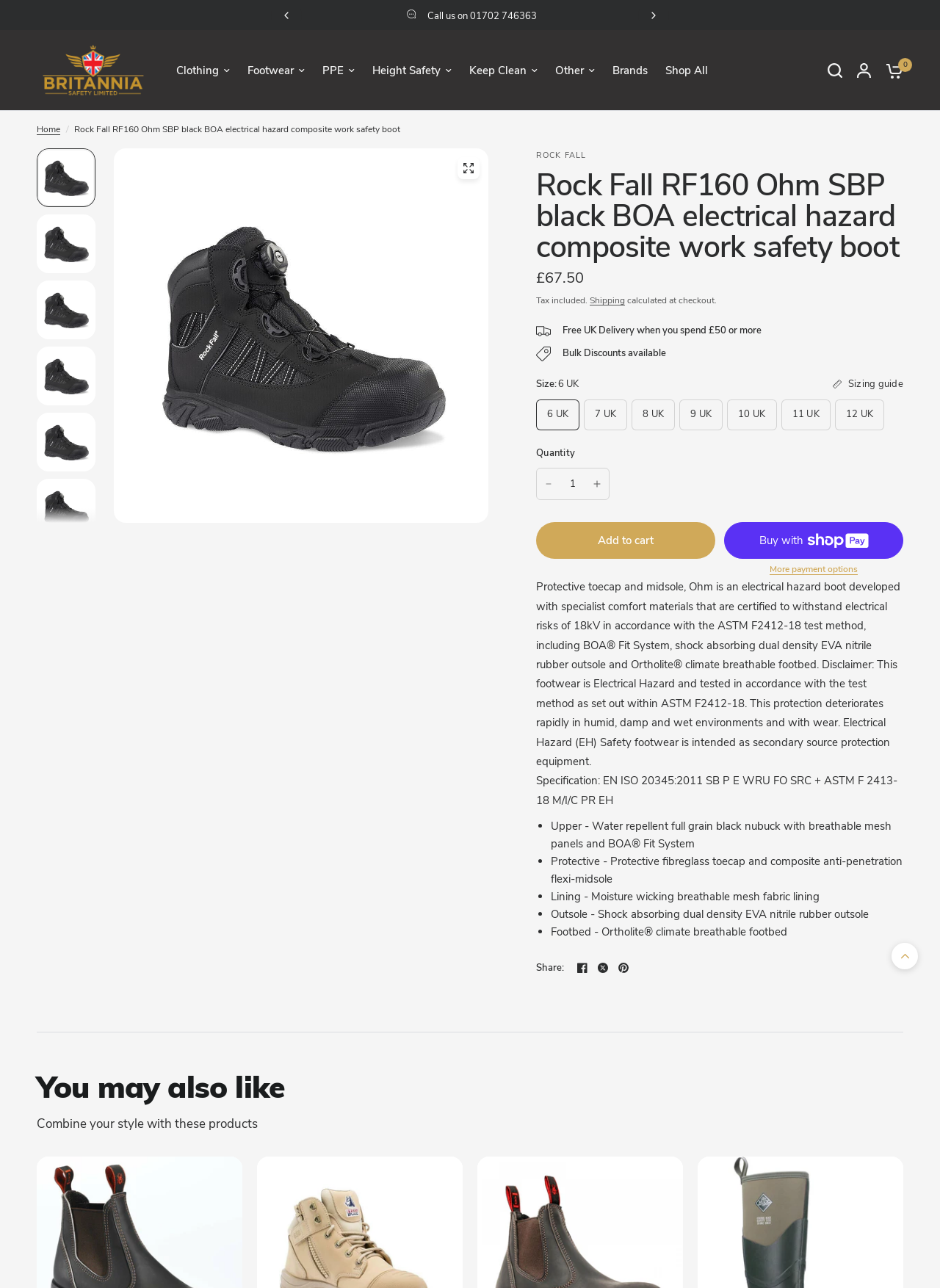Please determine the bounding box of the UI element that matches this description: 0. The coordinates should be given as (top-left x, top-left y, bottom-right x, bottom-right y), with all values between 0 and 1.

[0.934, 0.024, 0.961, 0.086]